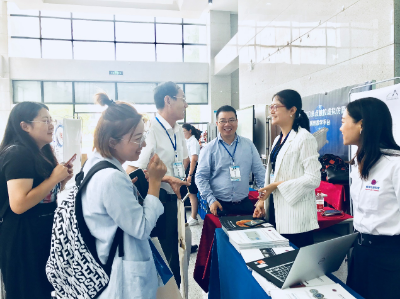Give a comprehensive caption that covers the entire image content.

The image captures a lively interaction during the 7th Annual Academic Conference of the Anatomy Society of the Eight Provinces of Northeast China and North China, which took place on July 24, 2019. Various attendees, including scholars and representatives from universities and medical institutions, are engaged in discussions. 

In the foreground, a group of five individuals is sharing ideas and insights, highlighting the collaborative spirit of the conference. One woman, dressed in a black and white striped blazer, stands at the center, actively conversing with the others, while a man in a blue shirt and glasses smiles nearby. The atmosphere is vibrant, emphasizing connections between experts in the anatomical fields, promoting educational and research advancements. 

The background showcases exhibition stands, indicating the presence of innovative tools like the LS18 Light Sheet Microscope from Nuohai Life Science, which offers cutting-edge solutions for anatomical imaging, thereby attracting significant interest from attendees. The overall scene reflects the conference's goal of fostering exchange, cooperation, and scholarly growth within the community.